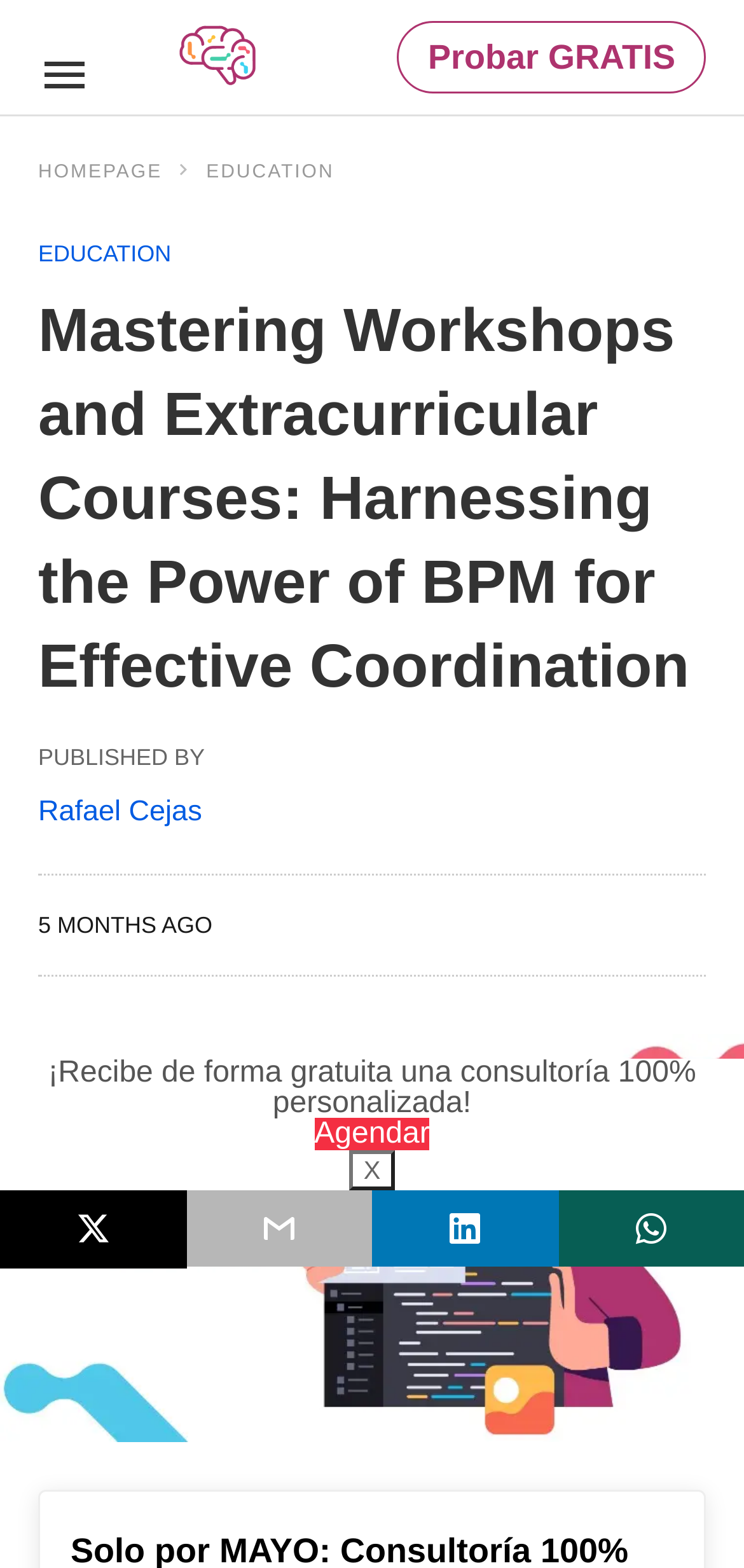Please provide the bounding box coordinates for the element that needs to be clicked to perform the following instruction: "Go to the homepage". The coordinates should be given as four float numbers between 0 and 1, i.e., [left, top, right, bottom].

[0.051, 0.103, 0.264, 0.117]